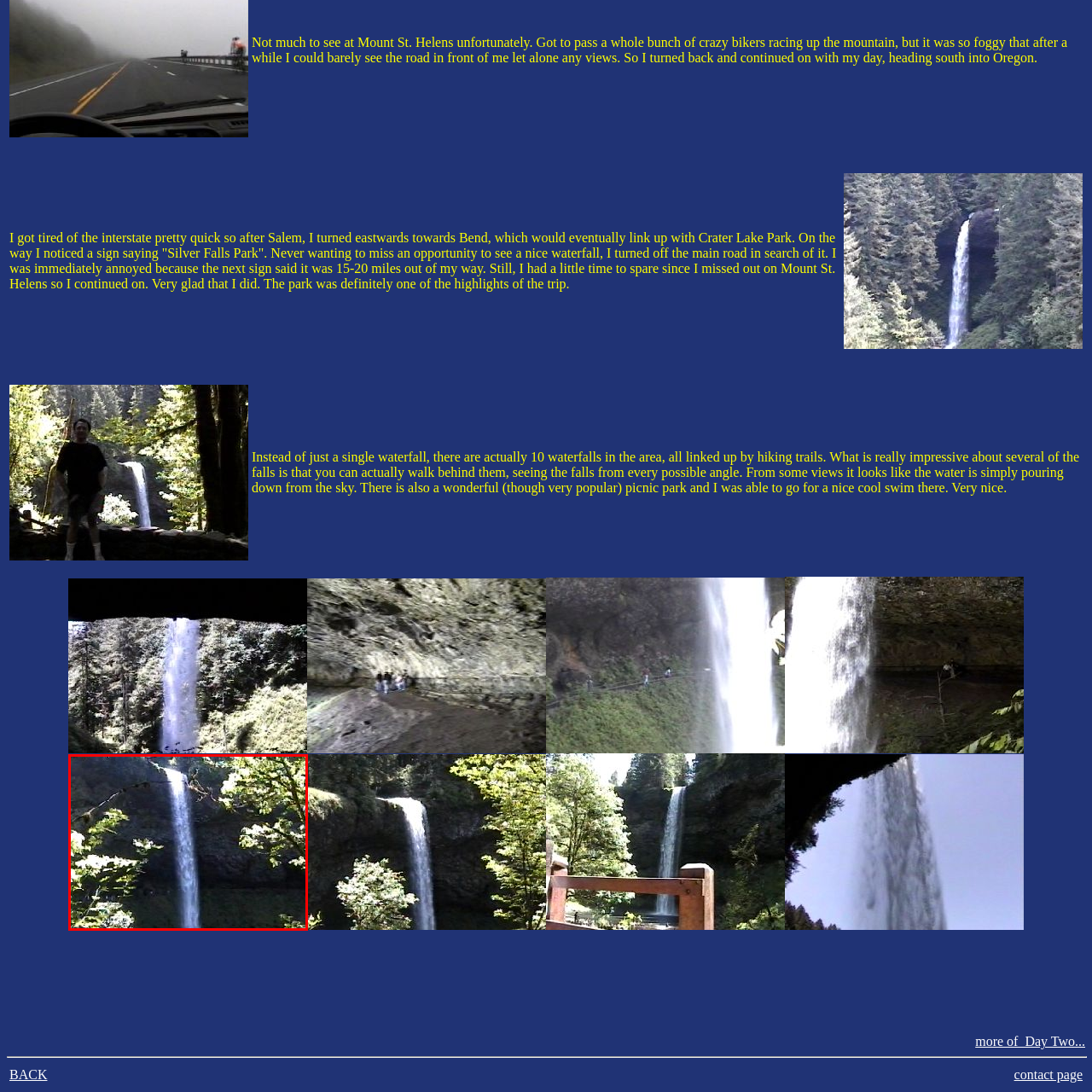Please provide a thorough description of the image inside the red frame.

The image captures a stunning waterfall cascading down a rocky cliff, surrounded by lush greenery. Sunlight filters through the trees, highlighting the shimmering water as it plunges into the serene landscape below. The vibrant foliage frames the scene, creating a picturesque atmosphere that invites viewers to appreciate the beauty of nature. This moment likely evokes a sense of tranquility and wonder, perfect for those seeking a refreshing escape in the great outdoors. The image is linked to a narrative about exploring Silver Falls Park, emphasizing the allure of its multiple waterfalls and hiking trails.